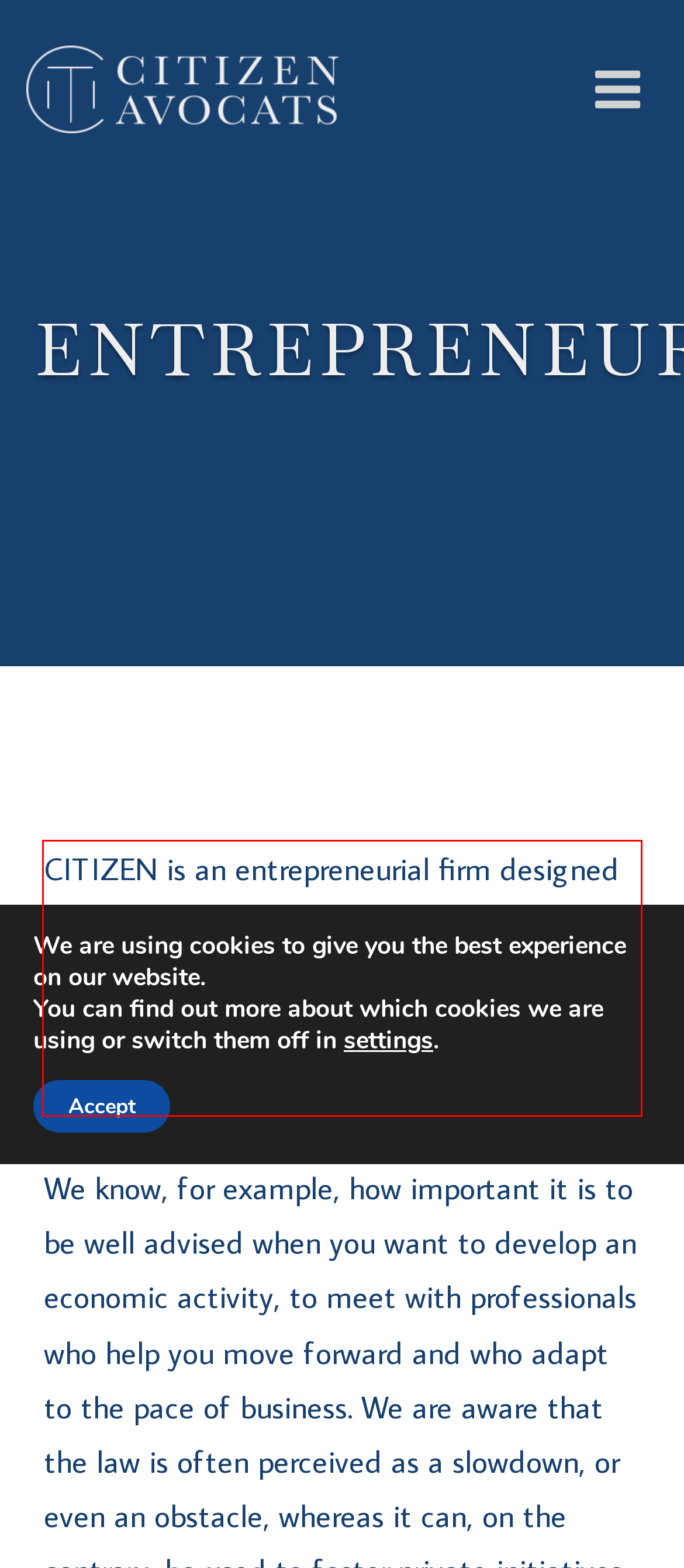Please identify and extract the text content from the UI element encased in a red bounding box on the provided webpage screenshot.

CITIZEN is an entrepreneurial firm designed for entrepreneurs. Having entrepreneurship in mind, we are particularly aware of the needs and problems that start-up companies, or business owners in general, may encounter.